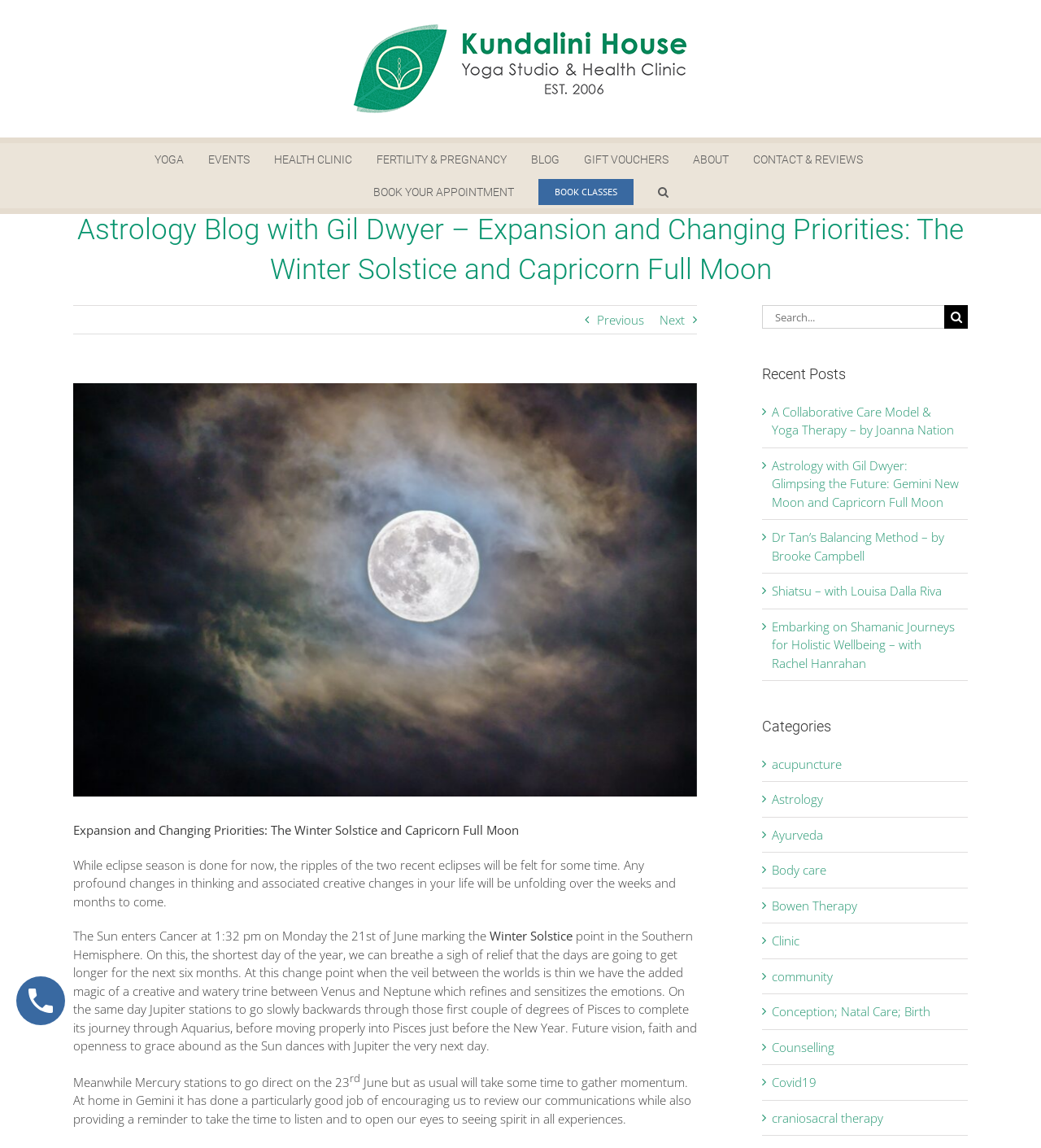What is the logo of the website?
Analyze the image and deliver a detailed answer to the question.

The logo of the website is located at the top left corner of the webpage, and it is an image with a bounding box coordinate of [0.339, 0.021, 0.661, 0.099]. The logo is a link that can be clicked, and it is described as 'Kundalini House Logo'.